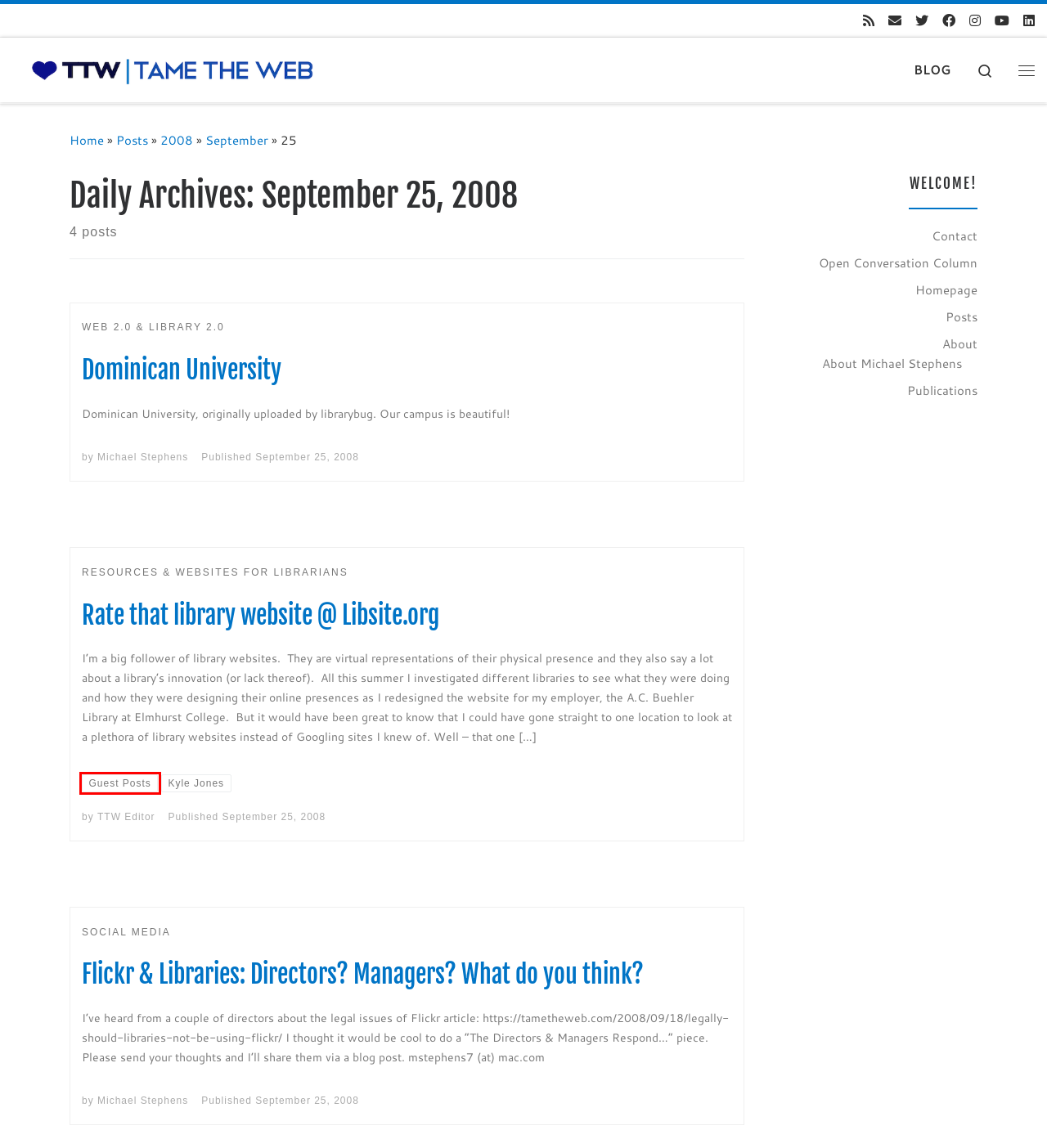Look at the screenshot of a webpage, where a red bounding box highlights an element. Select the best description that matches the new webpage after clicking the highlighted element. Here are the candidates:
A. Dominican University – Tame the Web
B. September 2008 – Tame the Web
C. Contact – Tame the Web
D. TTW Editor – Tame the Web
E. Guest Posts – Tame the Web
F. Open Conversation Column – Tame the Web
G. Posts – Tame the Web
H. About Michael Stephens – Tame the Web

E